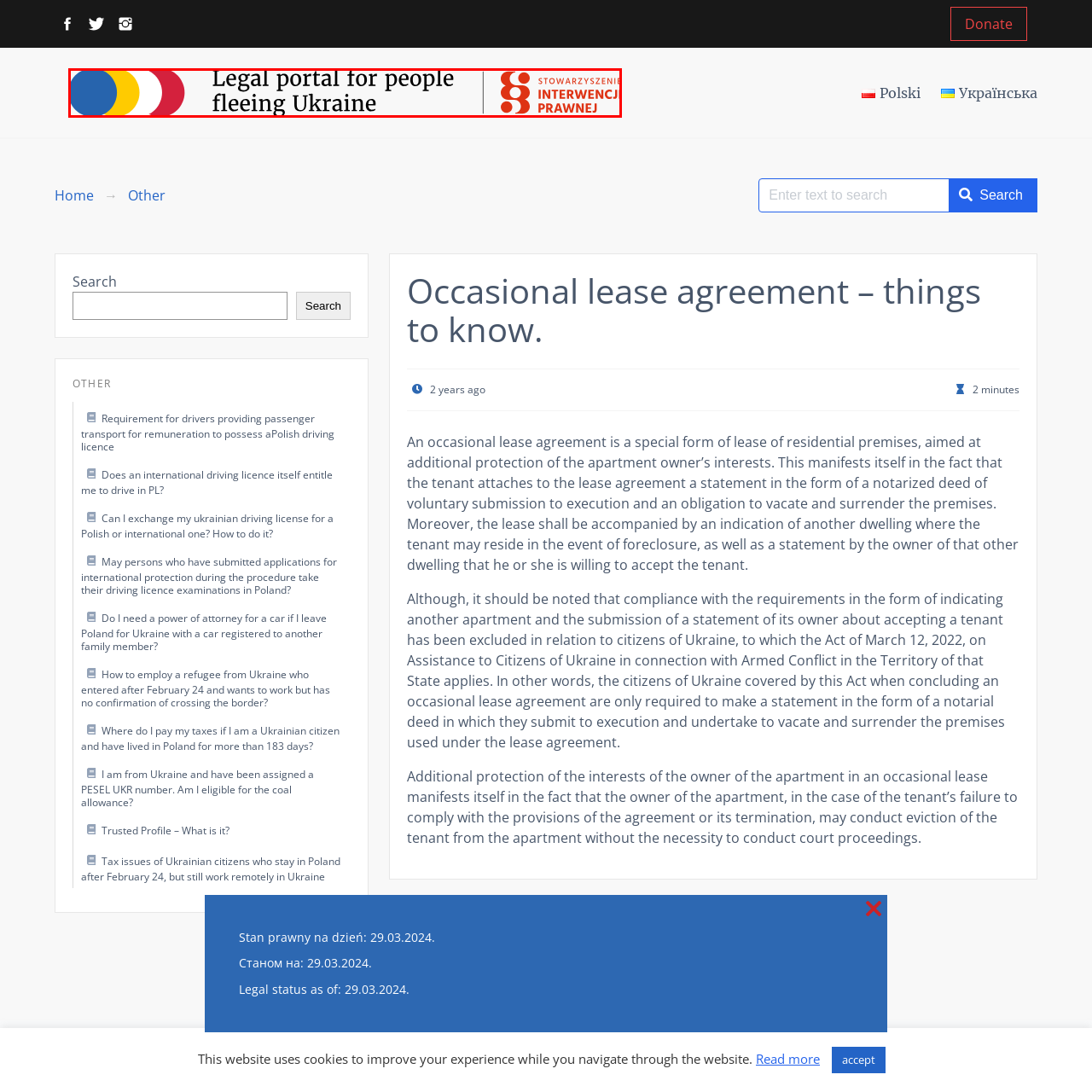Direct your attention to the image marked by the red boundary, What is the purpose of the legal portal? Provide a single word or phrase in response.

Providing legal assistance and vital information